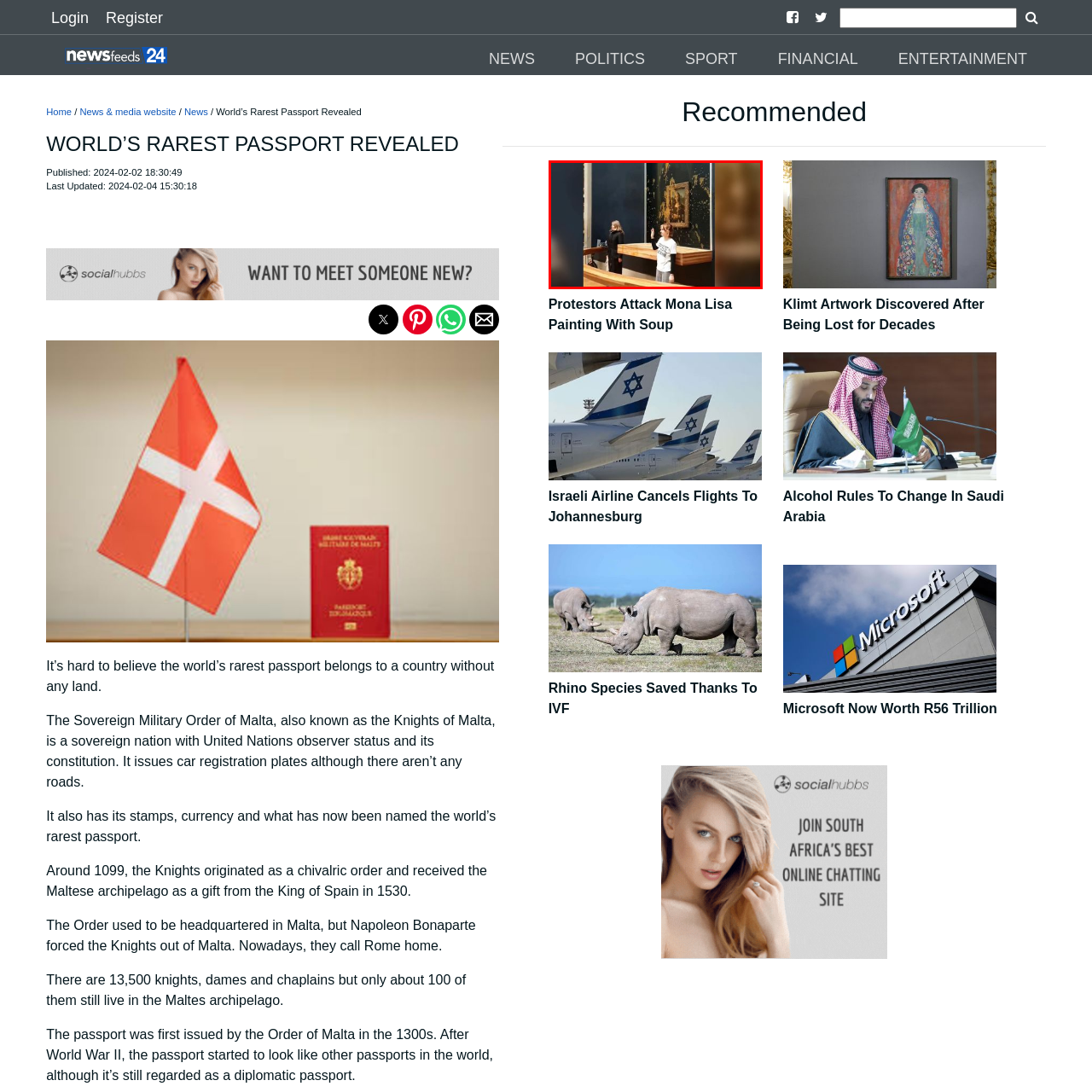Direct your attention to the image marked by the red boundary, What is the color of the wall in the backdrop? Provide a single word or phrase in response.

Dark